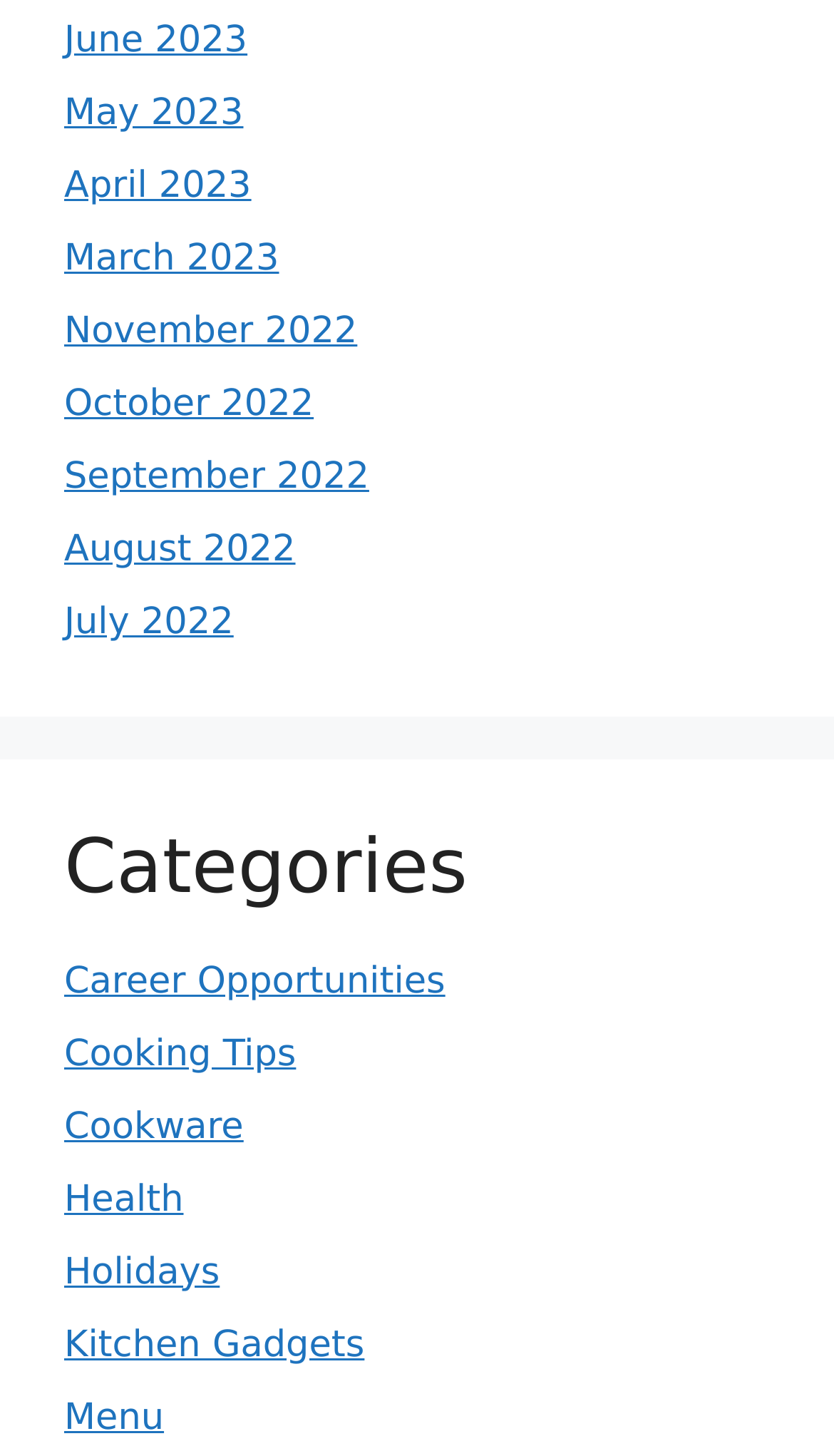Provide a brief response to the question using a single word or phrase: 
What is the earliest month listed?

July 2022